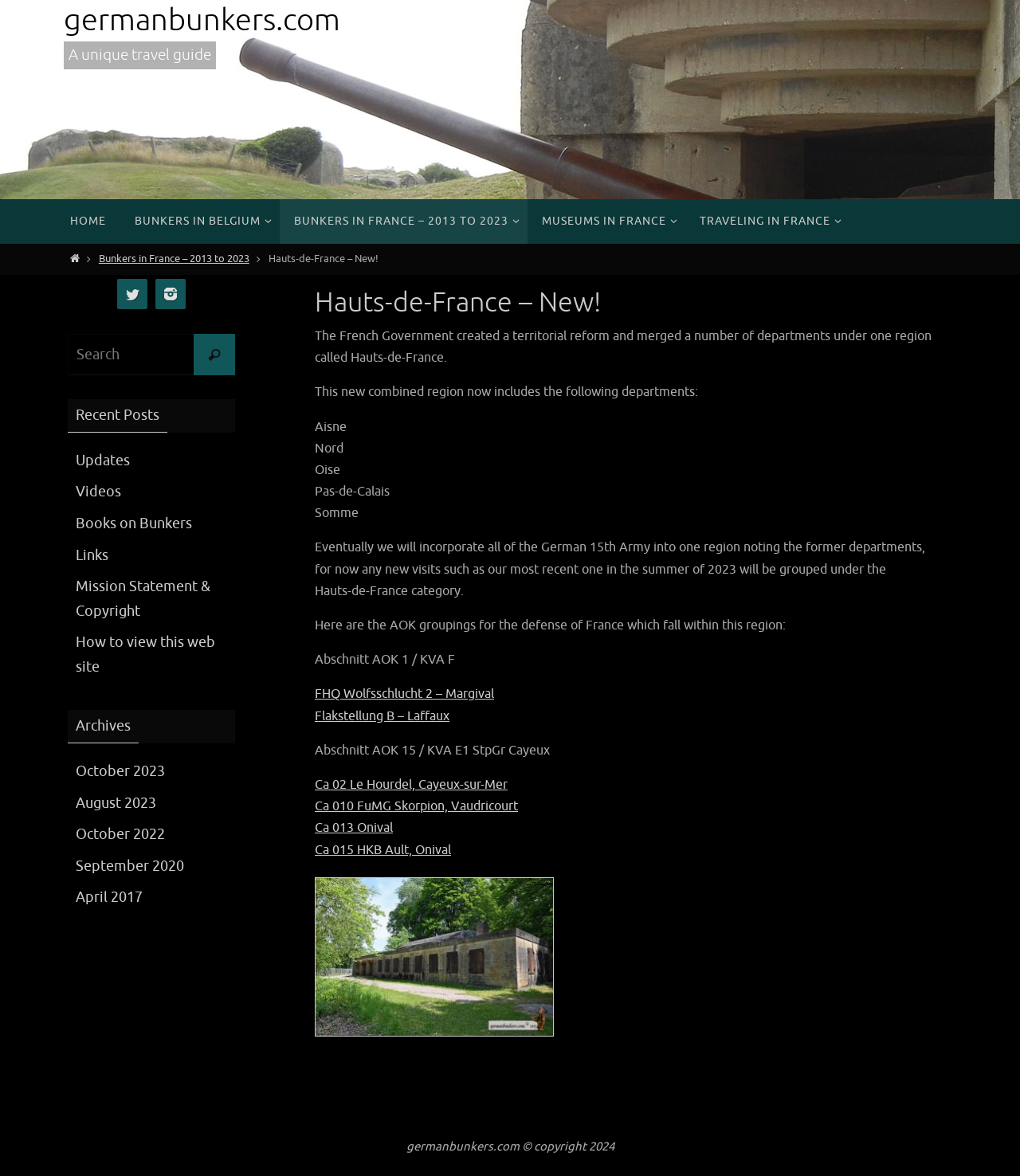What social media platforms are linked on the website?
From the screenshot, supply a one-word or short-phrase answer.

Twitter and Instagram